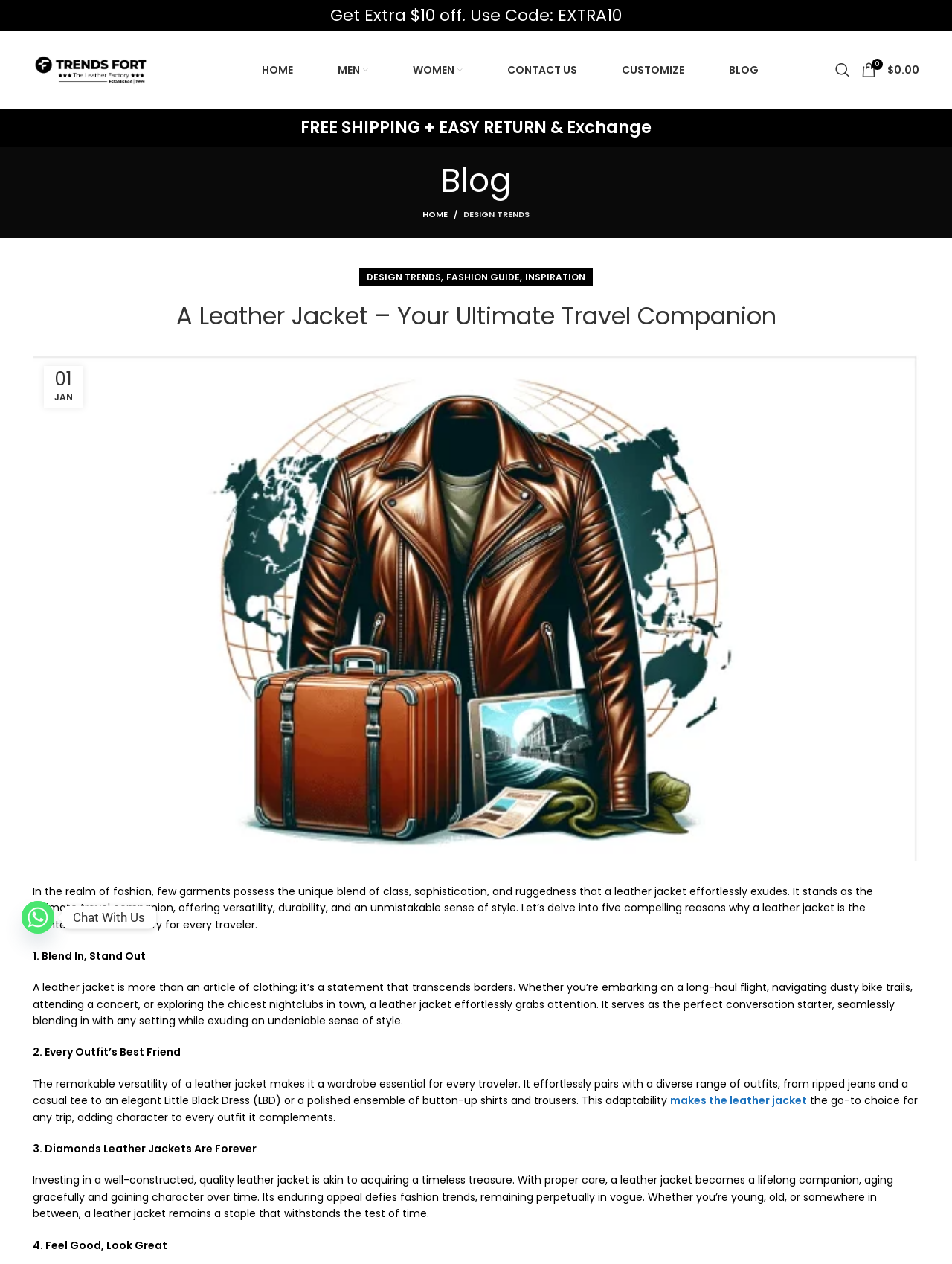How many navigation links are there?
From the screenshot, supply a one-word or short-phrase answer.

6